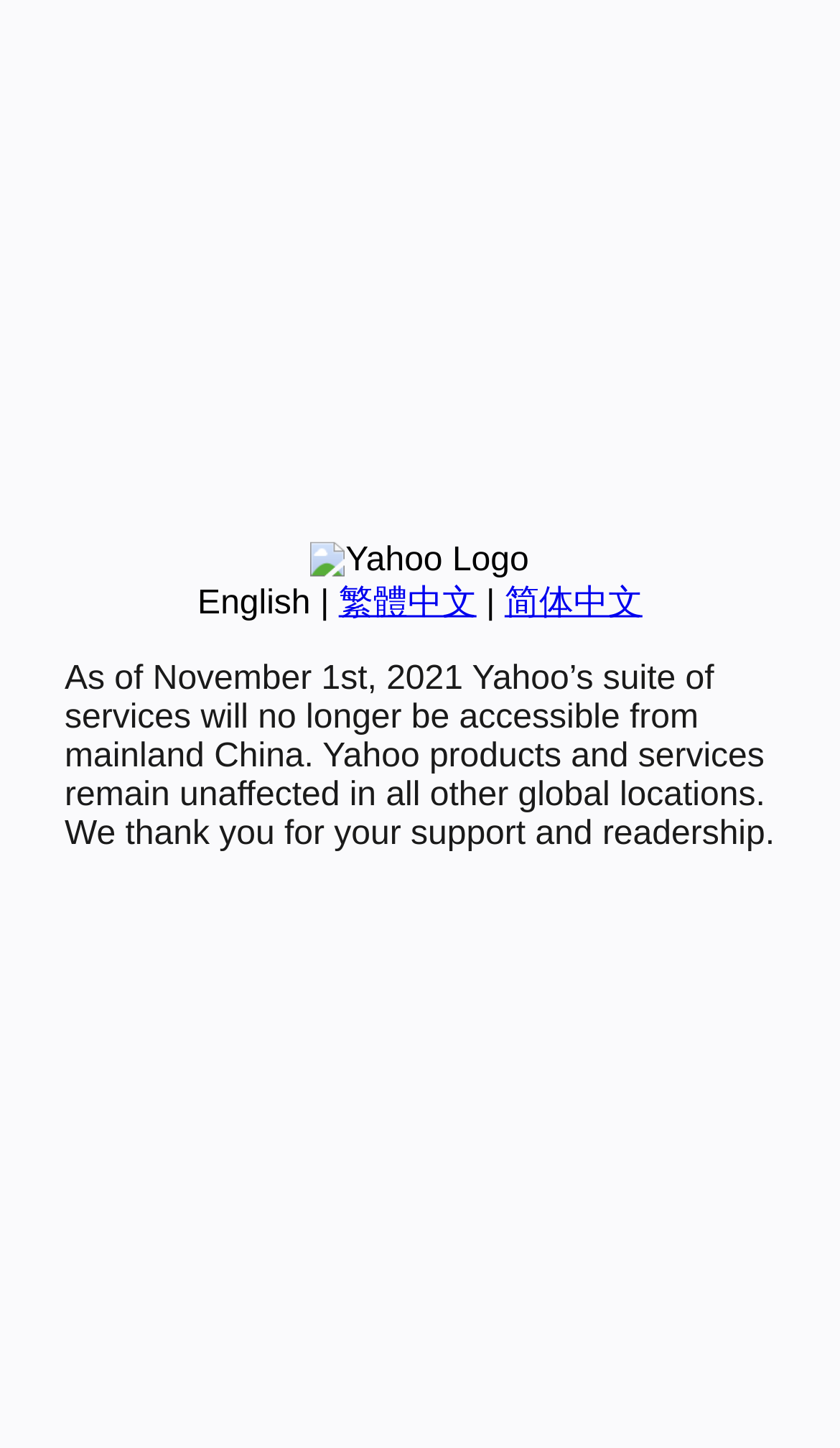Extract the bounding box coordinates for the UI element described as: "繁體中文".

[0.403, 0.404, 0.567, 0.429]